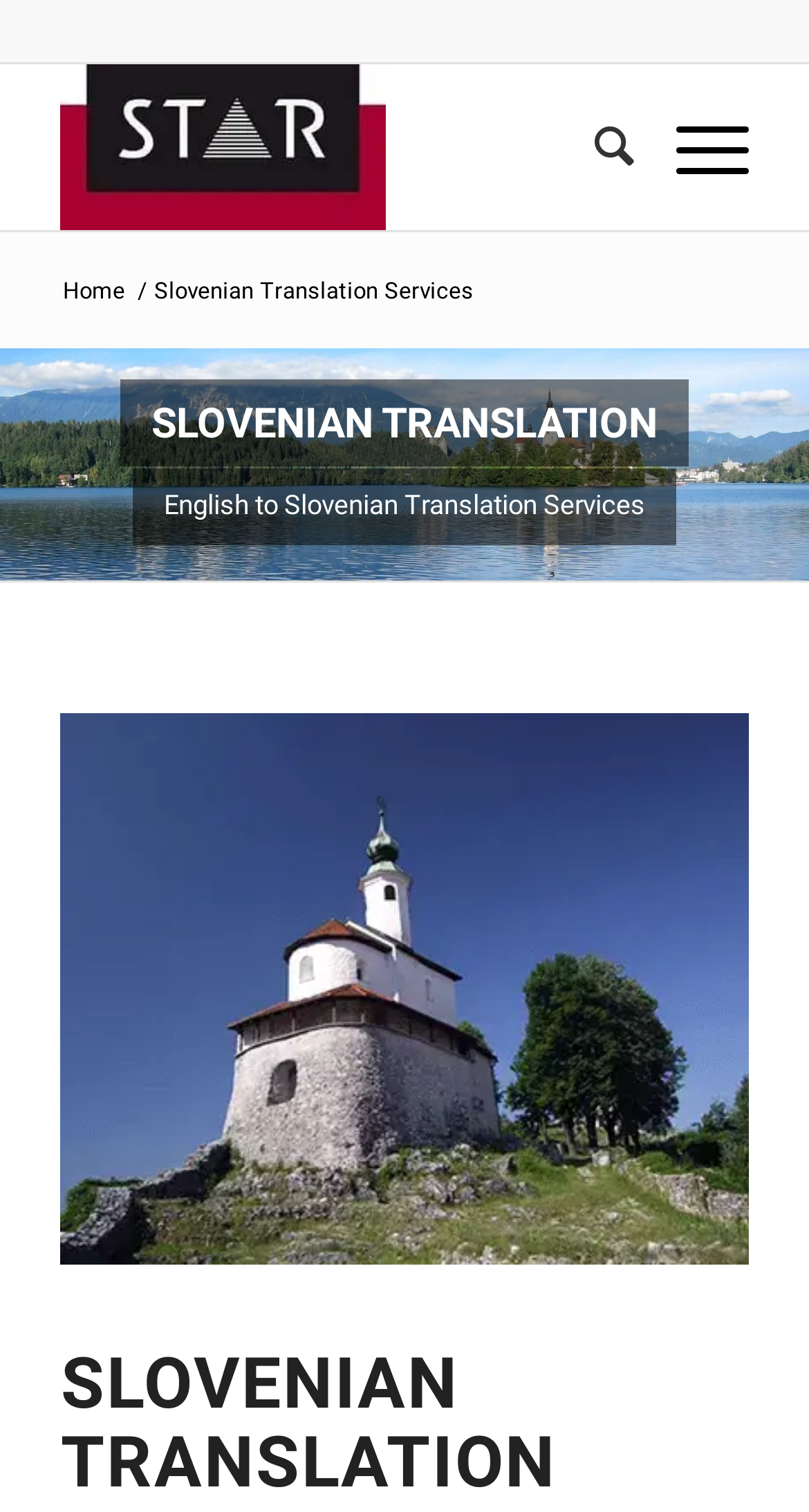Using the description: "Site navigation", determine the UI element's bounding box coordinates. Ensure the coordinates are in the format of four float numbers between 0 and 1, i.e., [left, top, right, bottom].

None